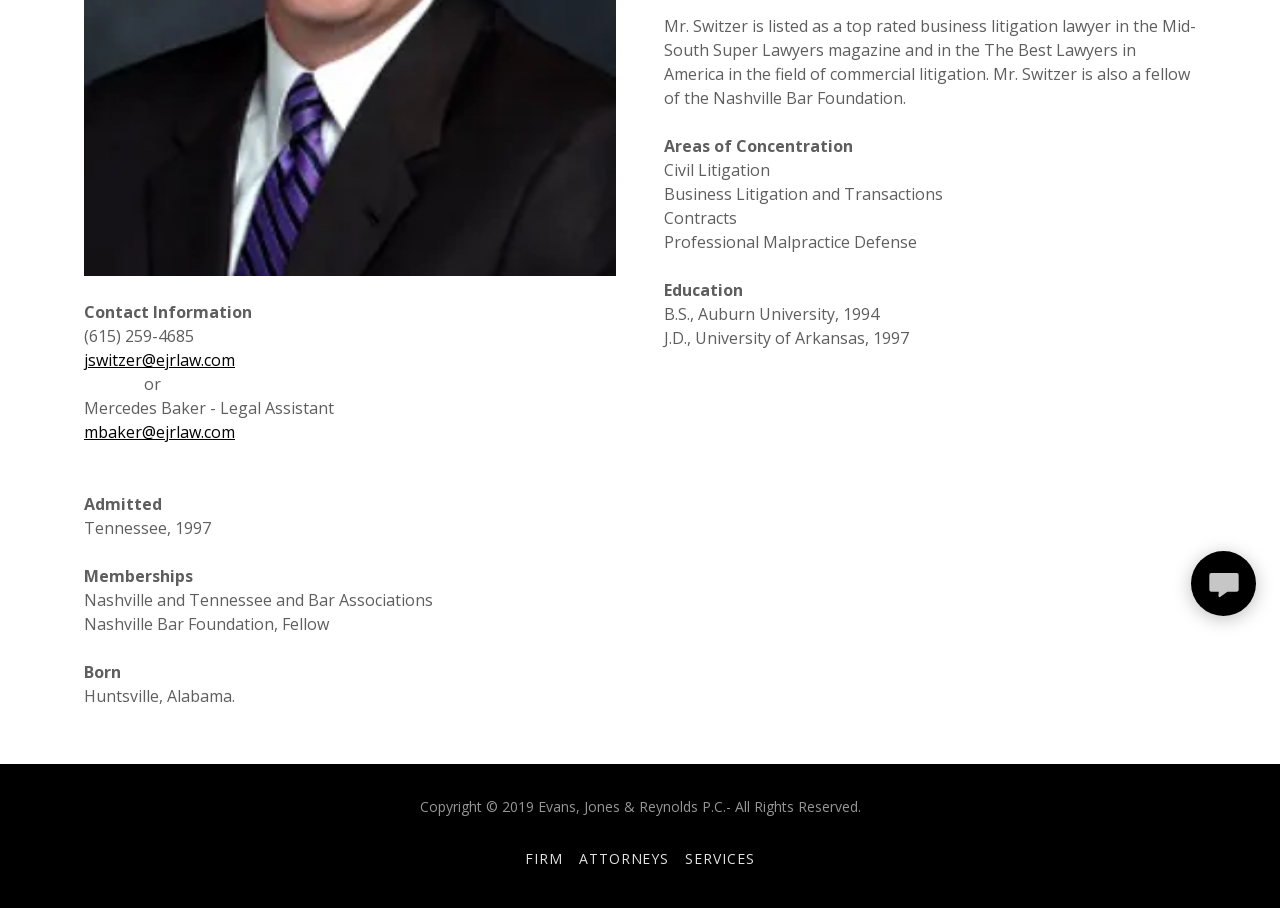Given the webpage screenshot, identify the bounding box of the UI element that matches this description: "jswitzer@ejrlaw.com".

[0.066, 0.385, 0.184, 0.409]